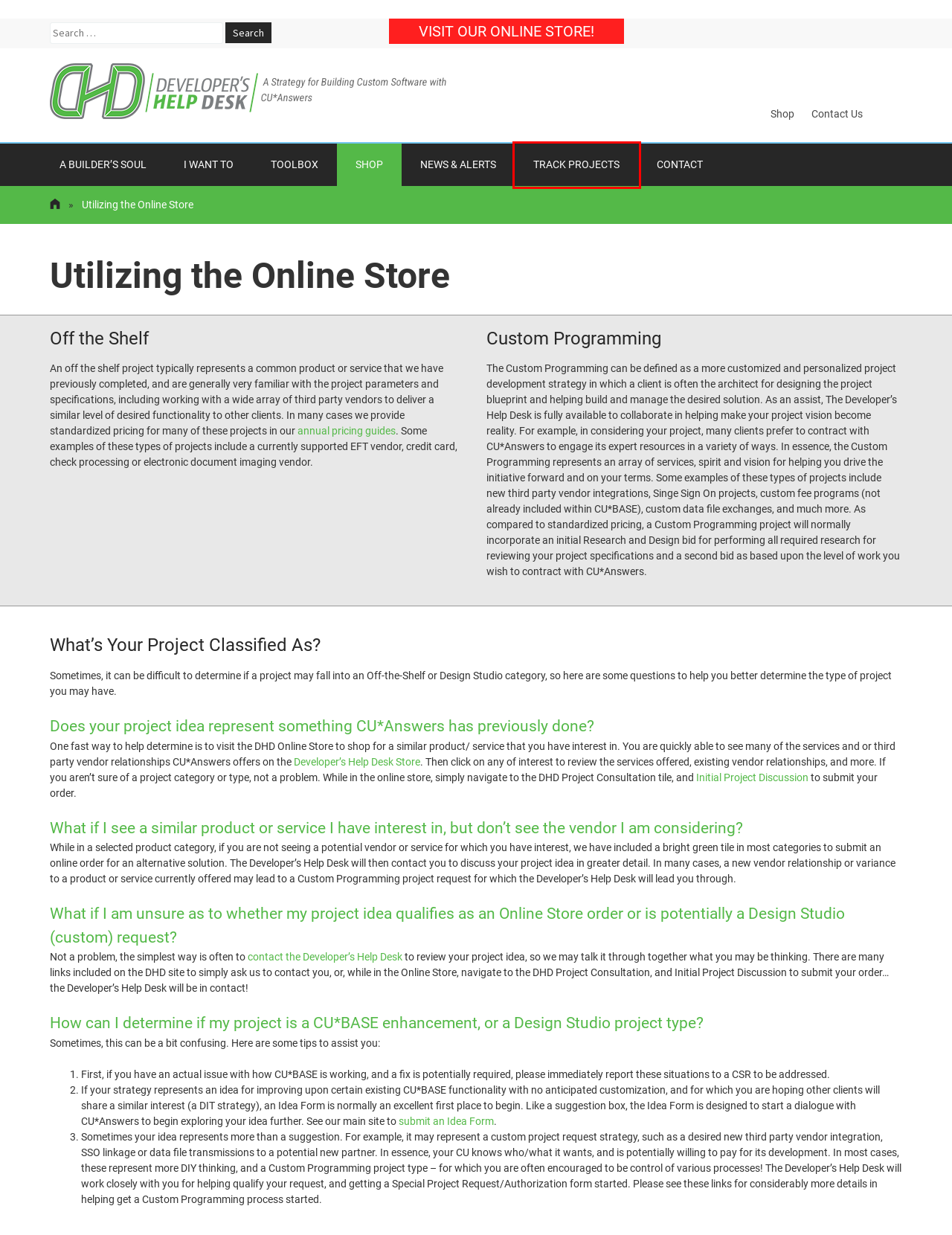You are provided a screenshot of a webpage featuring a red bounding box around a UI element. Choose the webpage description that most accurately represents the new webpage after clicking the element within the red bounding box. Here are the candidates:
A. Developer's Help Desk | A Strategy for Building Custom Software with CU*Answers
B. Contact the DHD | Developer's Help Desk
C. A Builder’s Soul | Developer's Help Desk
D. Owners View | CU*Answers
E. Submit An Idea | CU*Answers
F. Connect Third Party Online Banking Vendors to CU*BASE | Developer's Help Desk
G. News | Developer's Help Desk | A Strategy for Building Custom Software with CU*Answers
H. Pricing Guides | CU*Answers

D